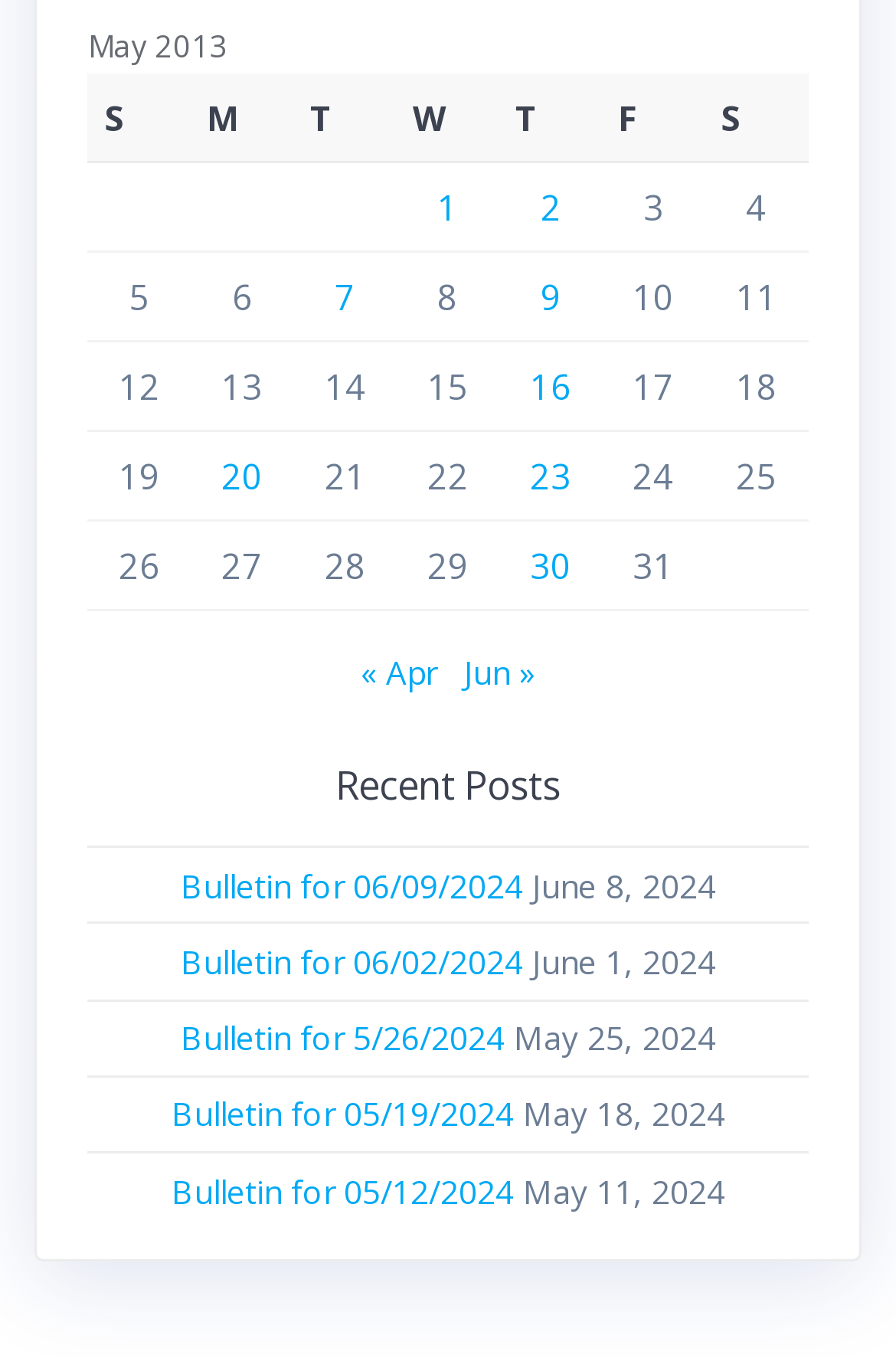Identify the bounding box coordinates for the element you need to click to achieve the following task: "Go to previous month". The coordinates must be four float values ranging from 0 to 1, formatted as [left, top, right, bottom].

[0.403, 0.479, 0.487, 0.511]